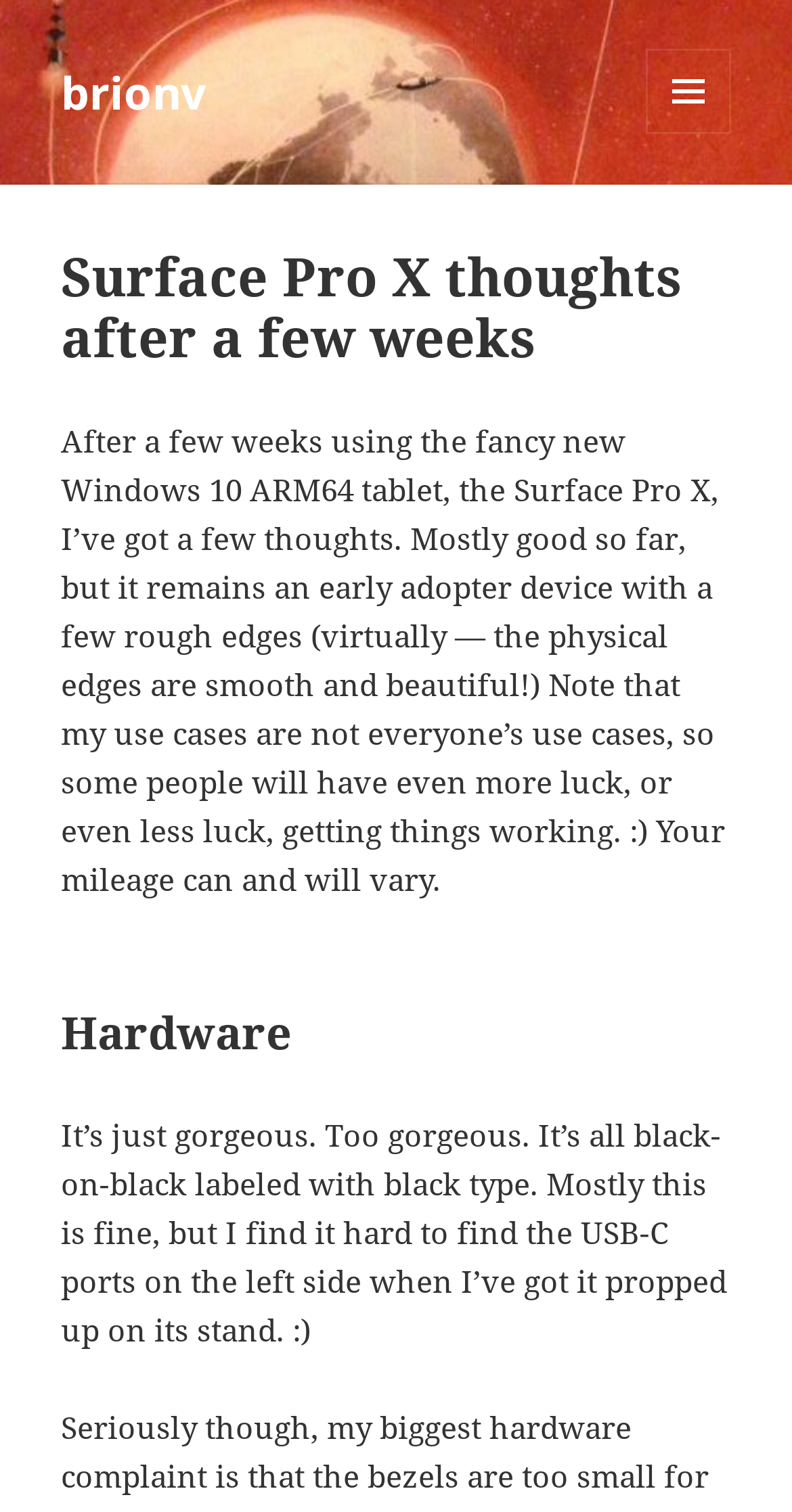Identify the bounding box for the described UI element: "Menu and widgets".

[0.815, 0.032, 0.923, 0.089]